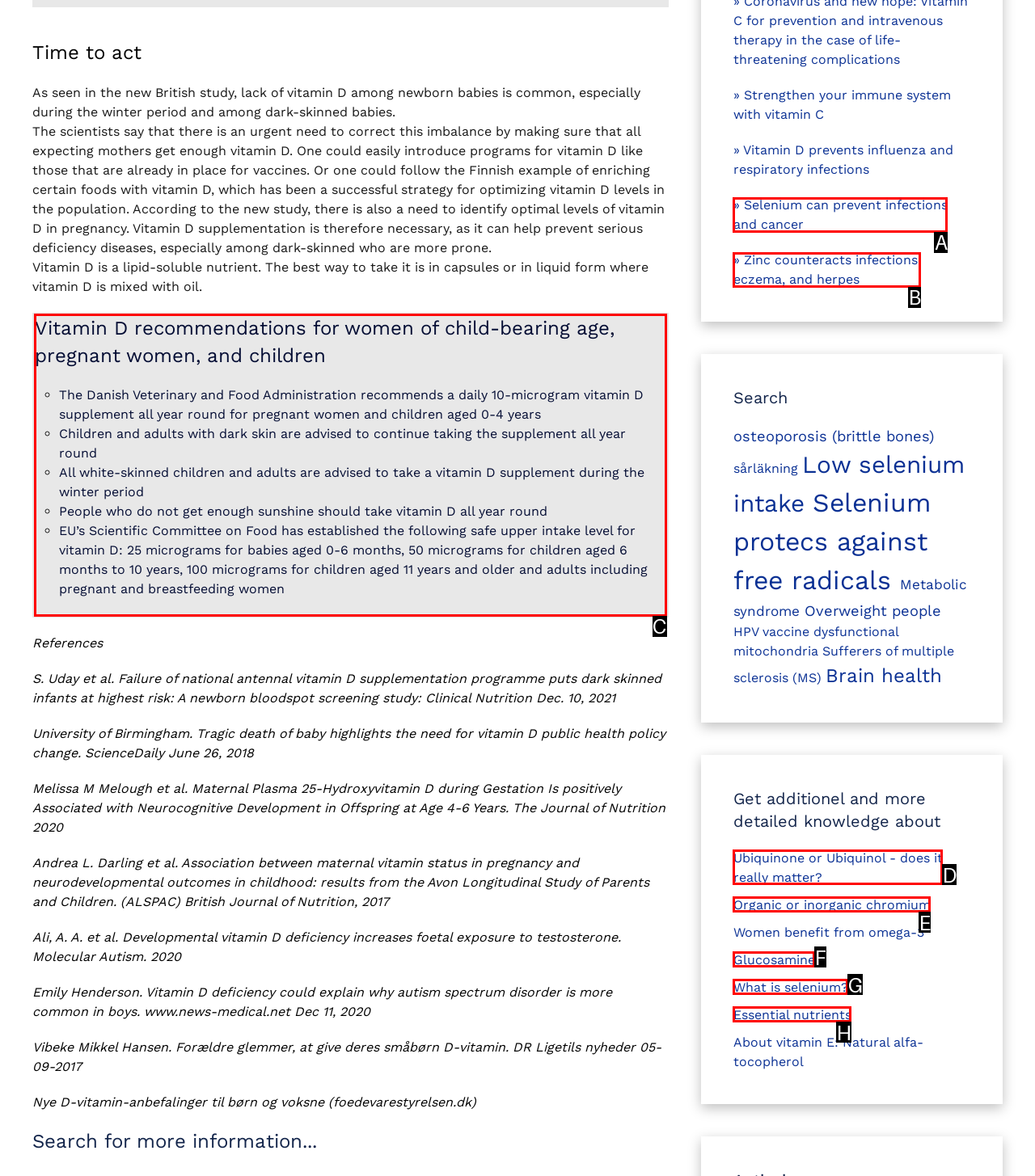Identify the correct UI element to click on to achieve the task: Read about 'Vitamin D recommendations for women of child-bearing age, pregnant women, and children'. Provide the letter of the appropriate element directly from the available choices.

C